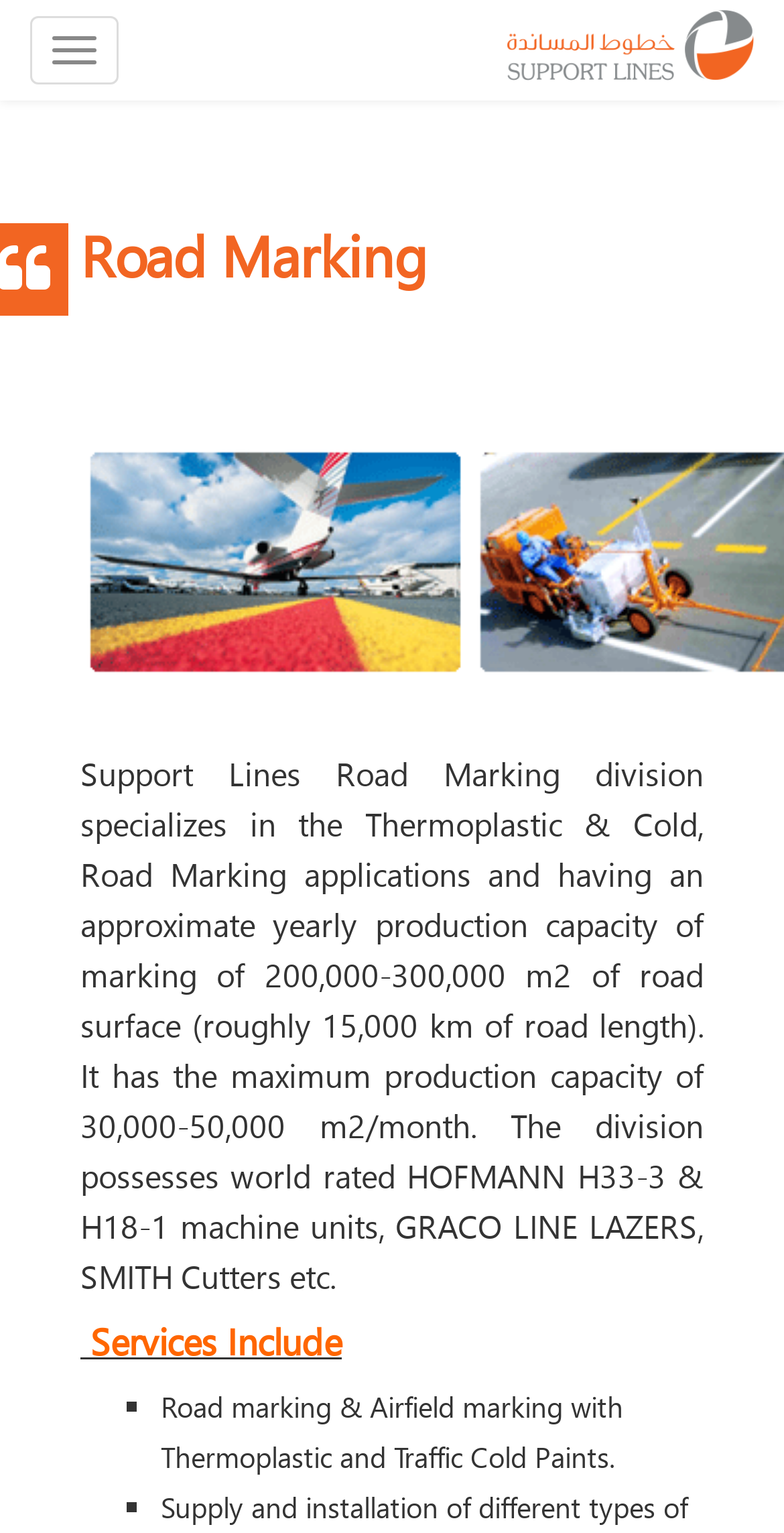What type of paints are used for road marking and airfield marking?
Using the image as a reference, answer the question with a short word or phrase.

Thermoplastic and Traffic Cold Paints